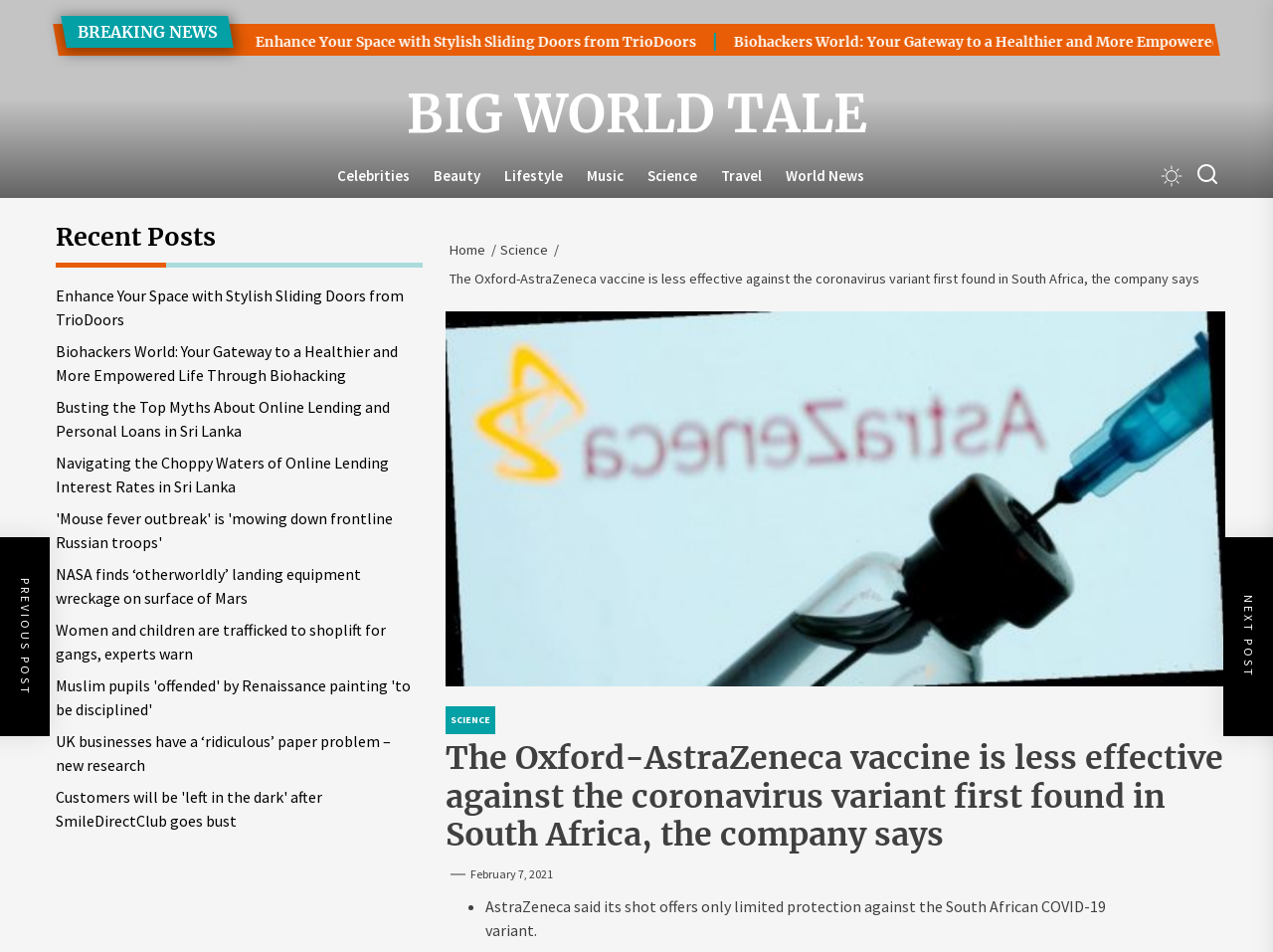Identify the bounding box coordinates of the clickable region required to complete the instruction: "Switch to Italian language". The coordinates should be given as four float numbers within the range of 0 and 1, i.e., [left, top, right, bottom].

None